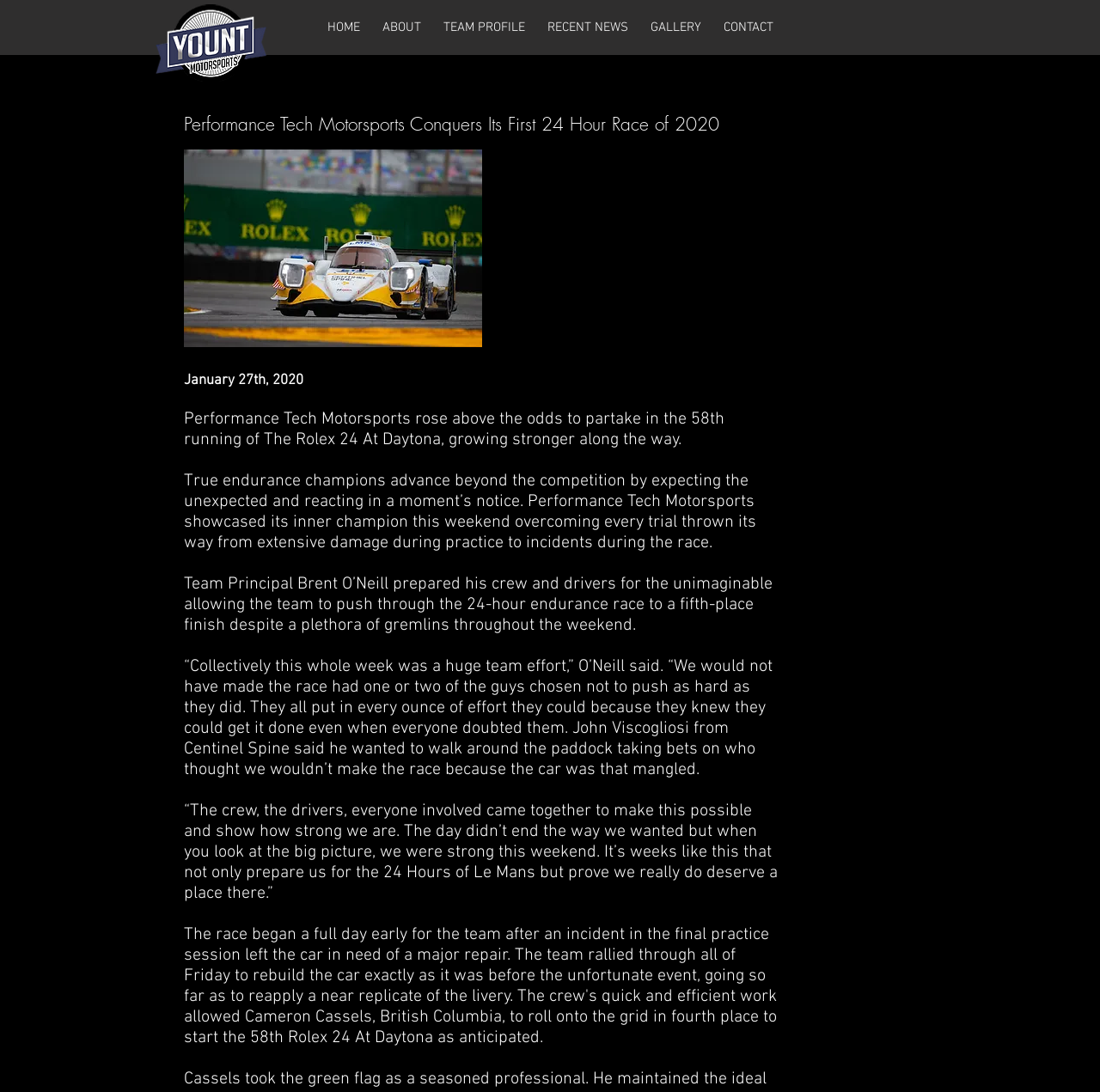What is the date of the news article?
Please provide a single word or phrase based on the screenshot.

January 27th, 2020